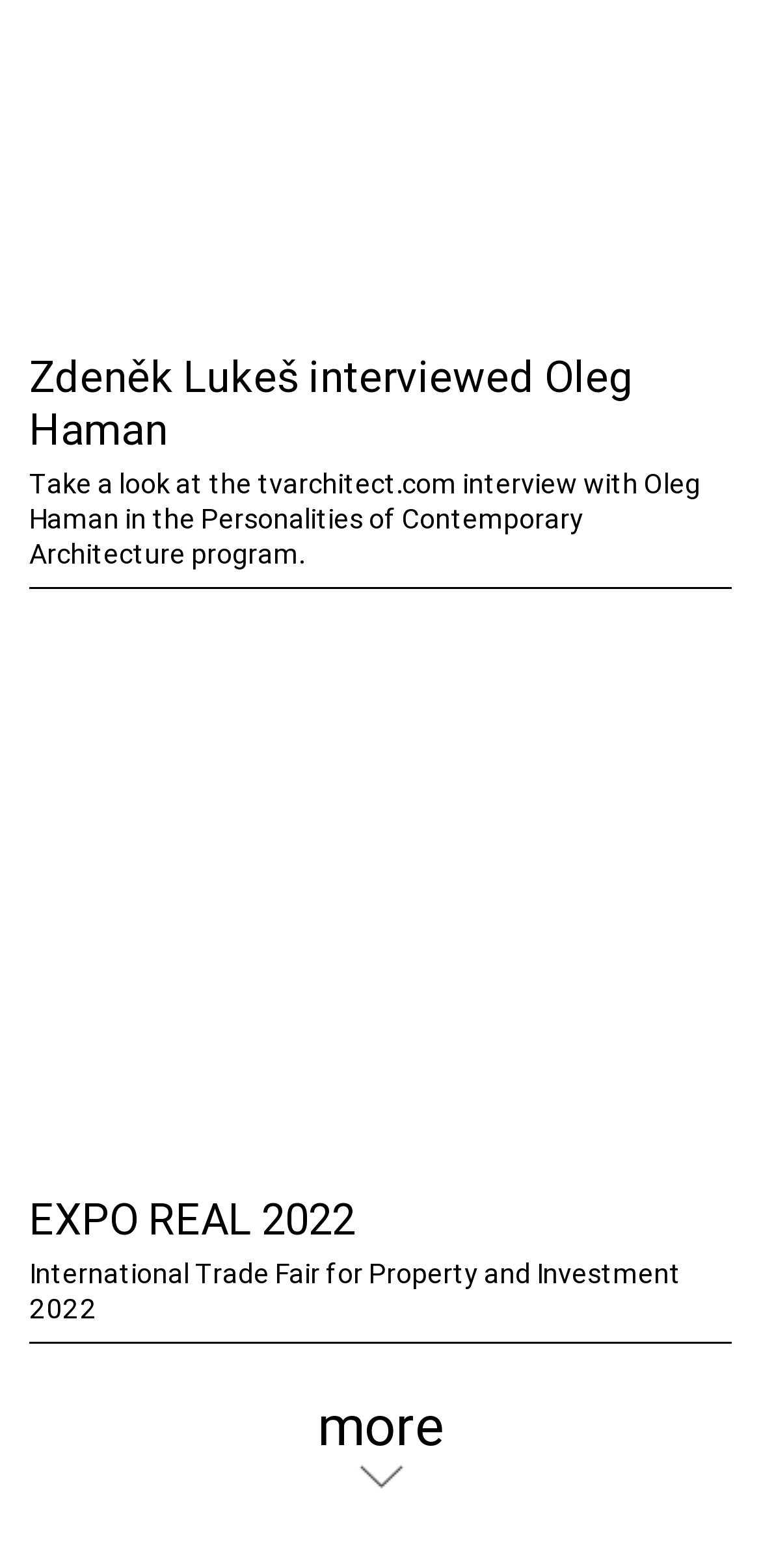Determine the bounding box of the UI element mentioned here: "more". The coordinates must be in the format [left, top, right, bottom] with values ranging from 0 to 1.

[0.417, 0.888, 0.583, 0.95]